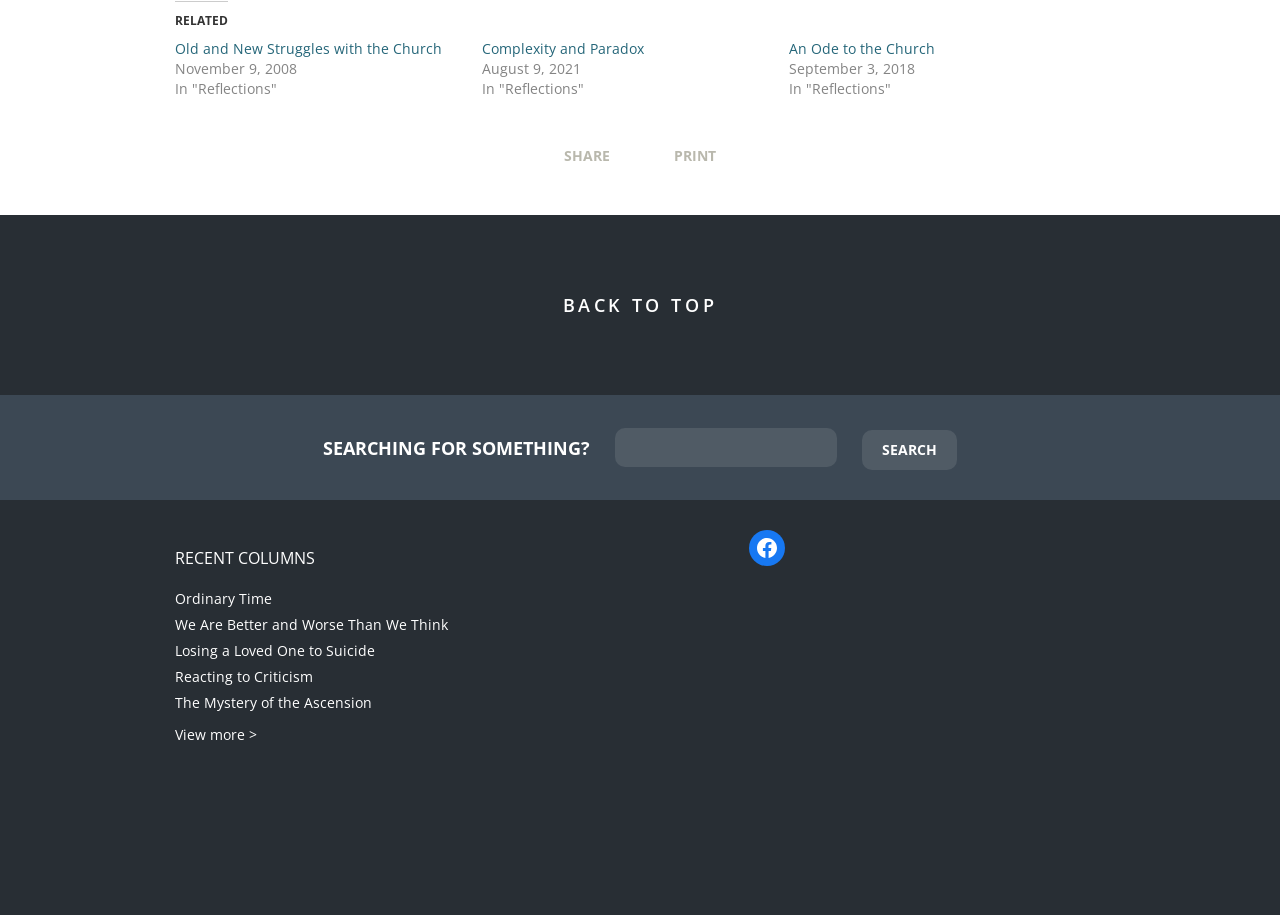Give the bounding box coordinates for this UI element: "parent_node: Comment name="comment"". The coordinates should be four float numbers between 0 and 1, arranged as [left, top, right, bottom].

None